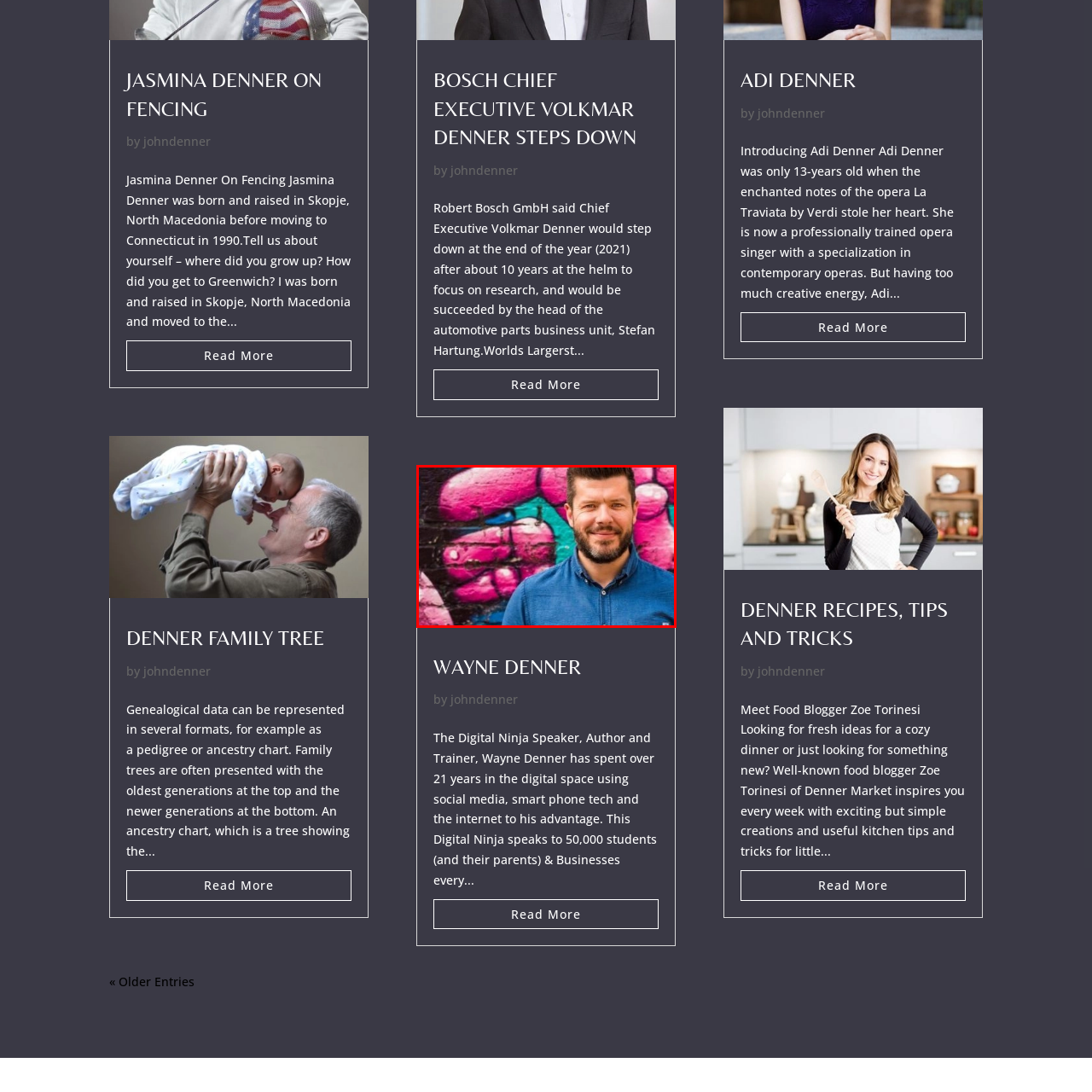Draft a detailed caption for the image located inside the red outline.

The image features Wayne Denner, a prominent digital strategist, speaker, author, and trainer known as the "Digital Ninja." He is portrayed against a vibrant mural painted in shades of pink and turquoise, which serves as a dynamic backdrop to his friendly demeanor. Wayne, dressed in a button-up blue shirt, stands confidently with a welcoming smile. With over 21 years of experience in the digital space, he engages a diverse audience, including students and businesses, sharing his expertise in social media and technology. His impactful presentations have inspired countless individuals, making him a recognized figure in the realm of digital education and online safety.